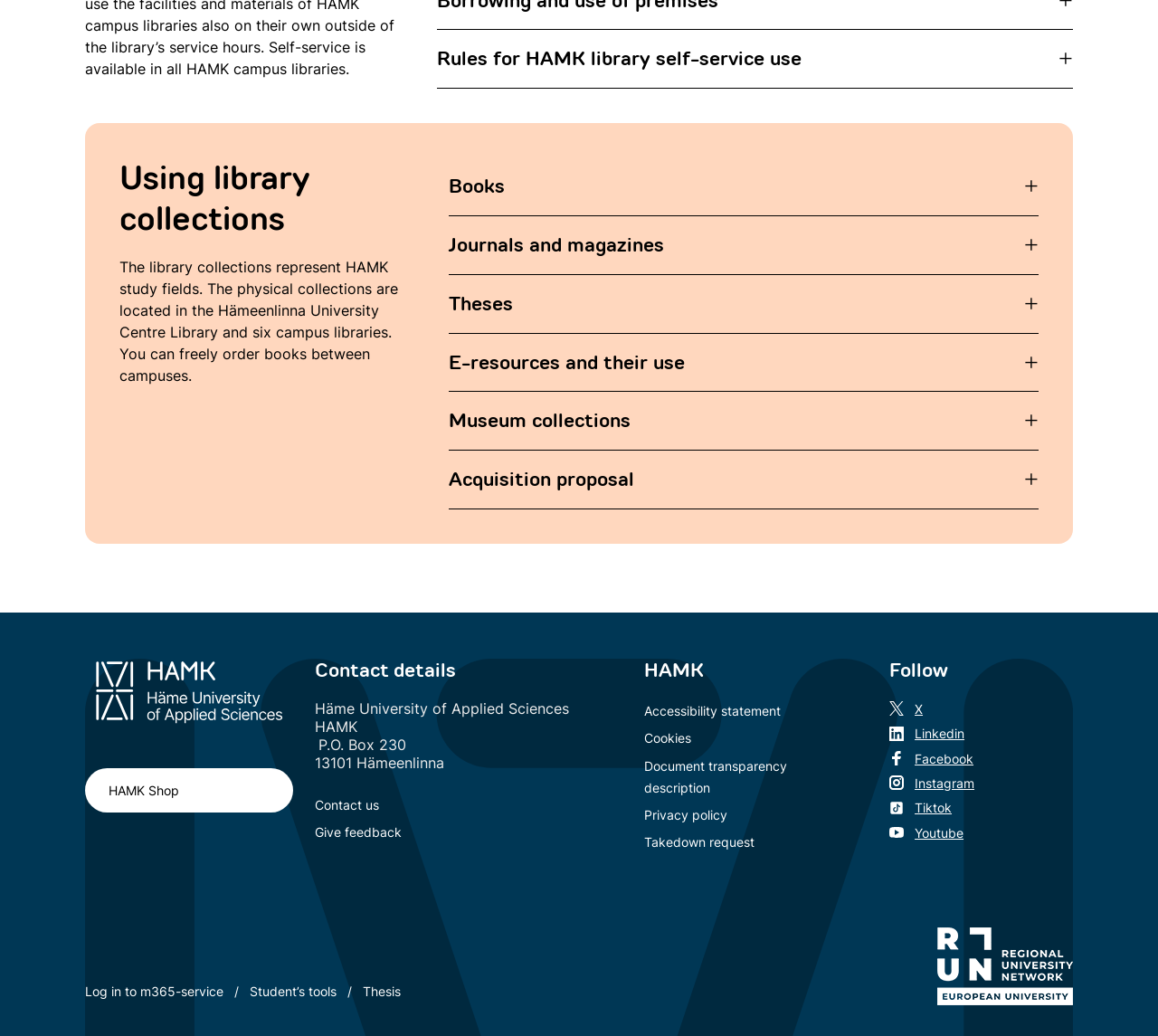Could you provide the bounding box coordinates for the portion of the screen to click to complete this instruction: "Expand Rules for HAMK library self-service use"?

[0.378, 0.029, 0.926, 0.085]